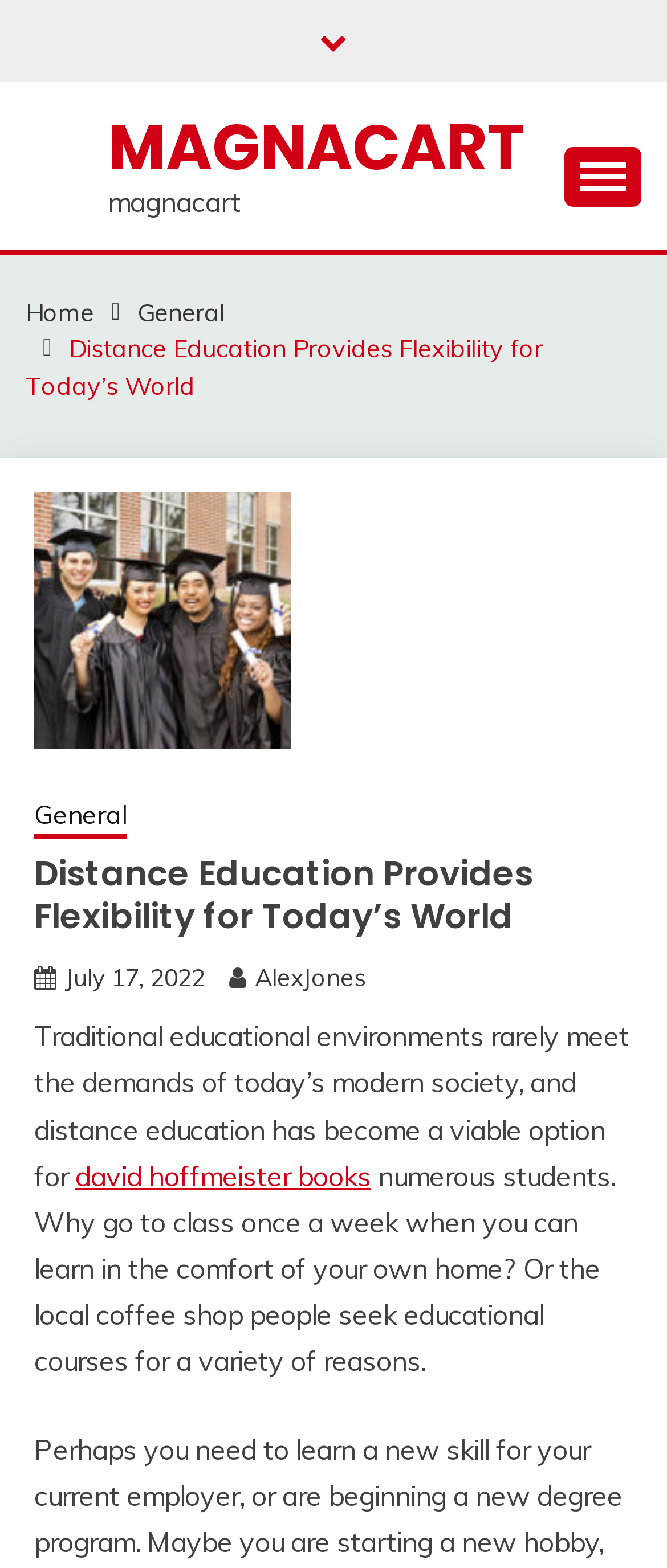Pinpoint the bounding box coordinates of the clickable area needed to execute the instruction: "visit the david hoffmeister books page". The coordinates should be specified as four float numbers between 0 and 1, i.e., [left, top, right, bottom].

[0.113, 0.739, 0.556, 0.761]